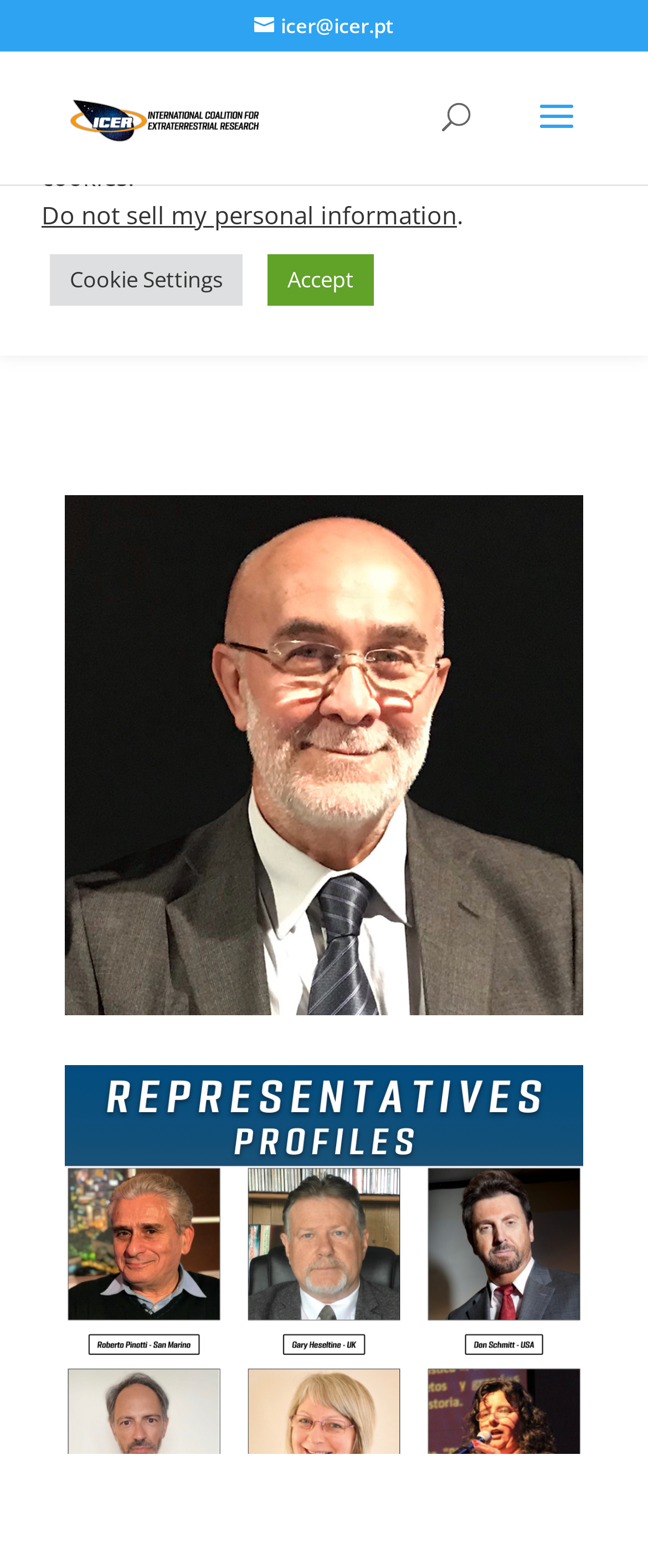Provide the bounding box coordinates for the specified HTML element described in this description: "Cookie Settings". The coordinates should be four float numbers ranging from 0 to 1, in the format [left, top, right, bottom].

[0.077, 0.162, 0.374, 0.195]